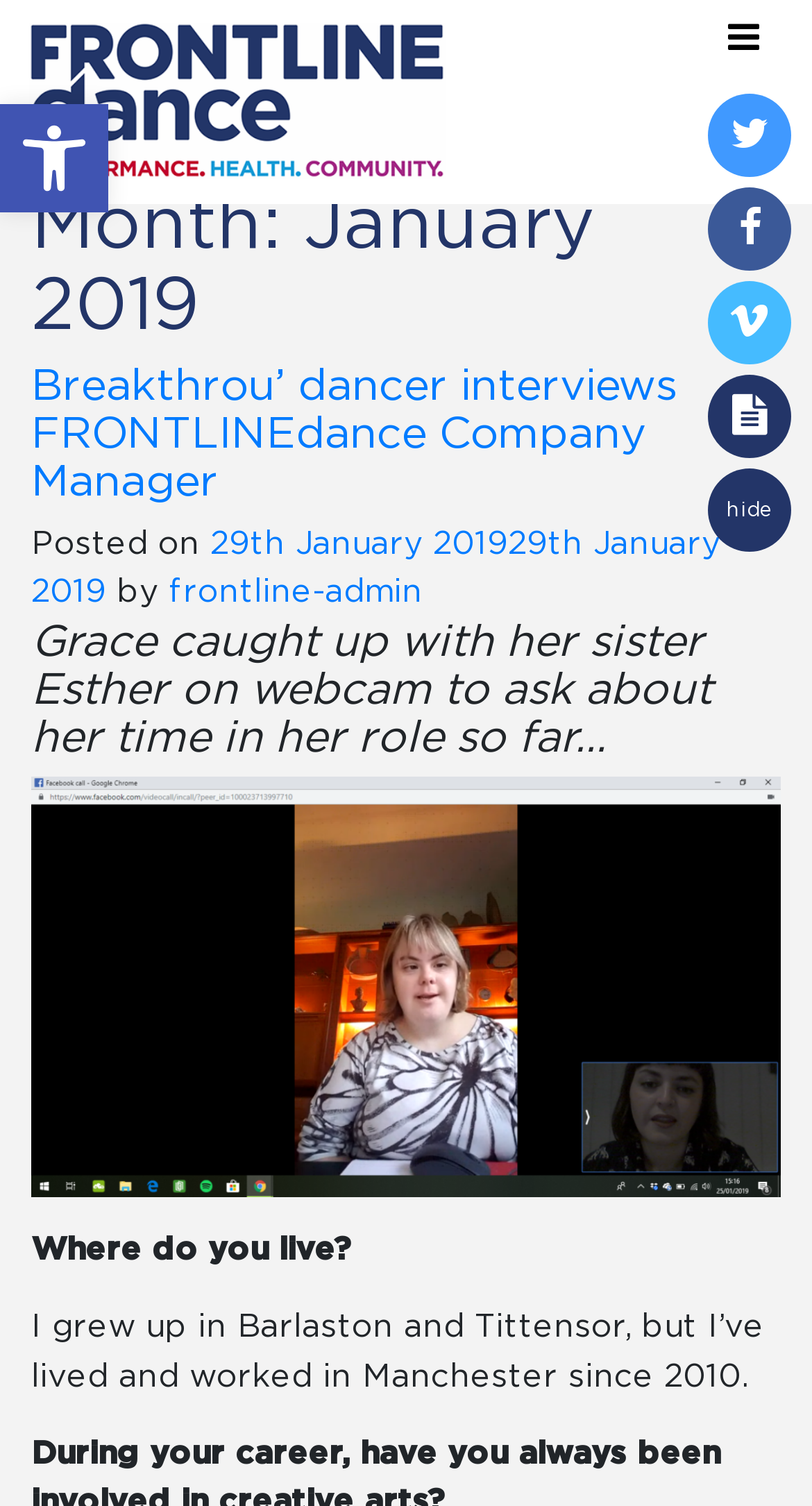What is the logo of the website?
Using the information from the image, give a concise answer in one word or a short phrase.

FRONTLINEdance Logo